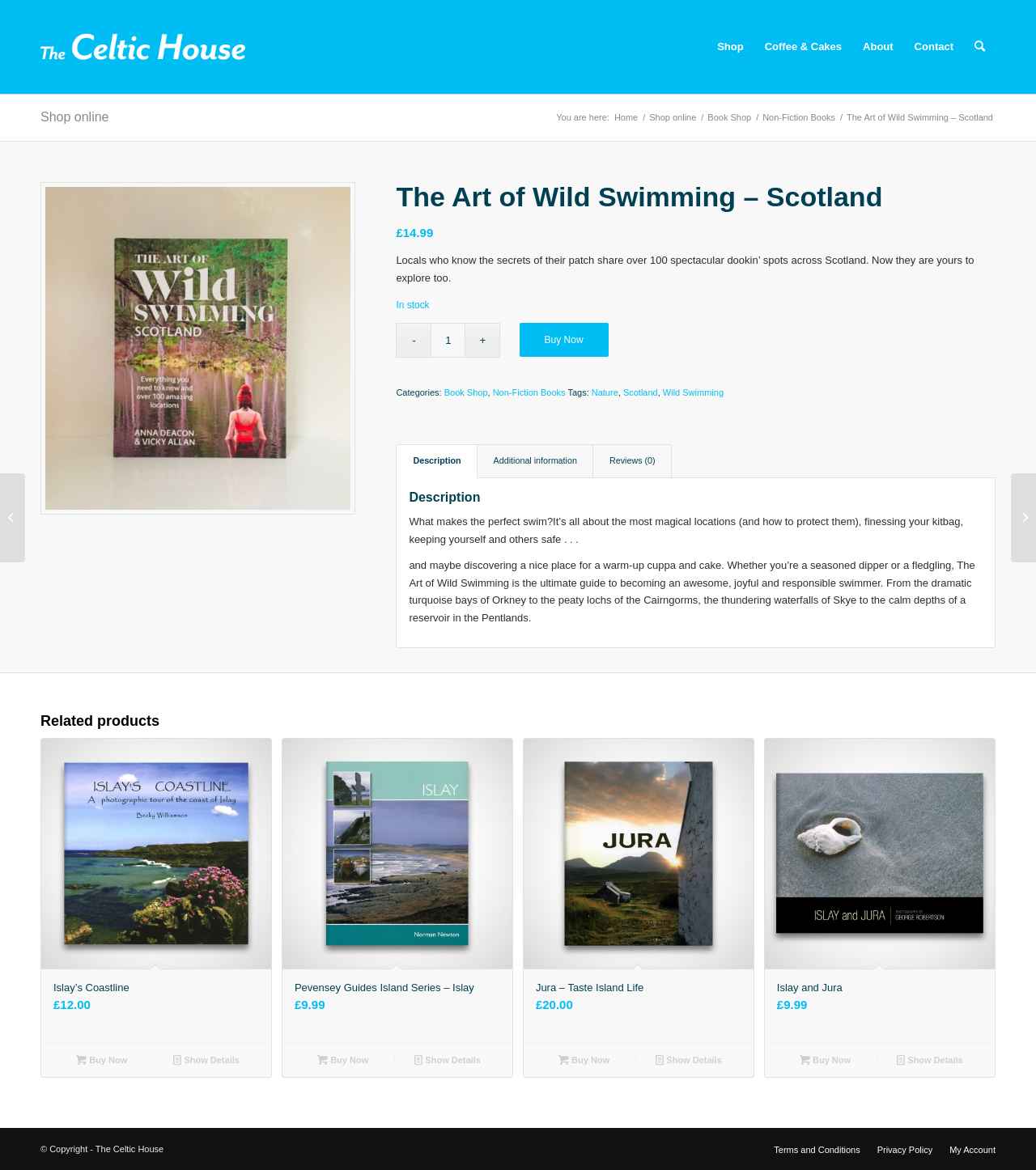Provide a thorough description of the webpage's content and layout.

This webpage is an online book shop, specifically showcasing the book "The Art of Wild Swimming - Scotland". At the top left corner, there is a logo of "The Celtic House" with a link to the website's homepage. Next to it, there is a navigation menu with links to "Shop", "Coffee & Cakes", "About", "Contact", and "Search".

Below the navigation menu, there is a breadcrumb trail indicating the current page's location, with links to "Home", "Shop online", "Book Shop", and "Non-Fiction Books". 

The main content of the page is dedicated to the book "The Art of Wild Swimming - Scotland". There is a heading with the book's title, followed by a description of the book, its price (£14.99), and a "Buy Now" button. Below the book's description, there are links to categories and tags related to the book, such as "Book Shop", "Non-Fiction Books", "Nature", "Scotland", and "Wild Swimming".

On the right side of the page, there is a tab list with three tabs: "Description", "Additional information", and "Reviews (0)". The "Description" tab is selected by default, displaying a detailed description of the book.

Further down the page, there is a section titled "Related products", showcasing four books related to Islay and Jura, with their titles, prices, and links to add them to the basket or show more details.

At the bottom of the page, there is a copyright notice and a footer menu with links to "Terms and Conditions", "Privacy Policy", and "My Account".